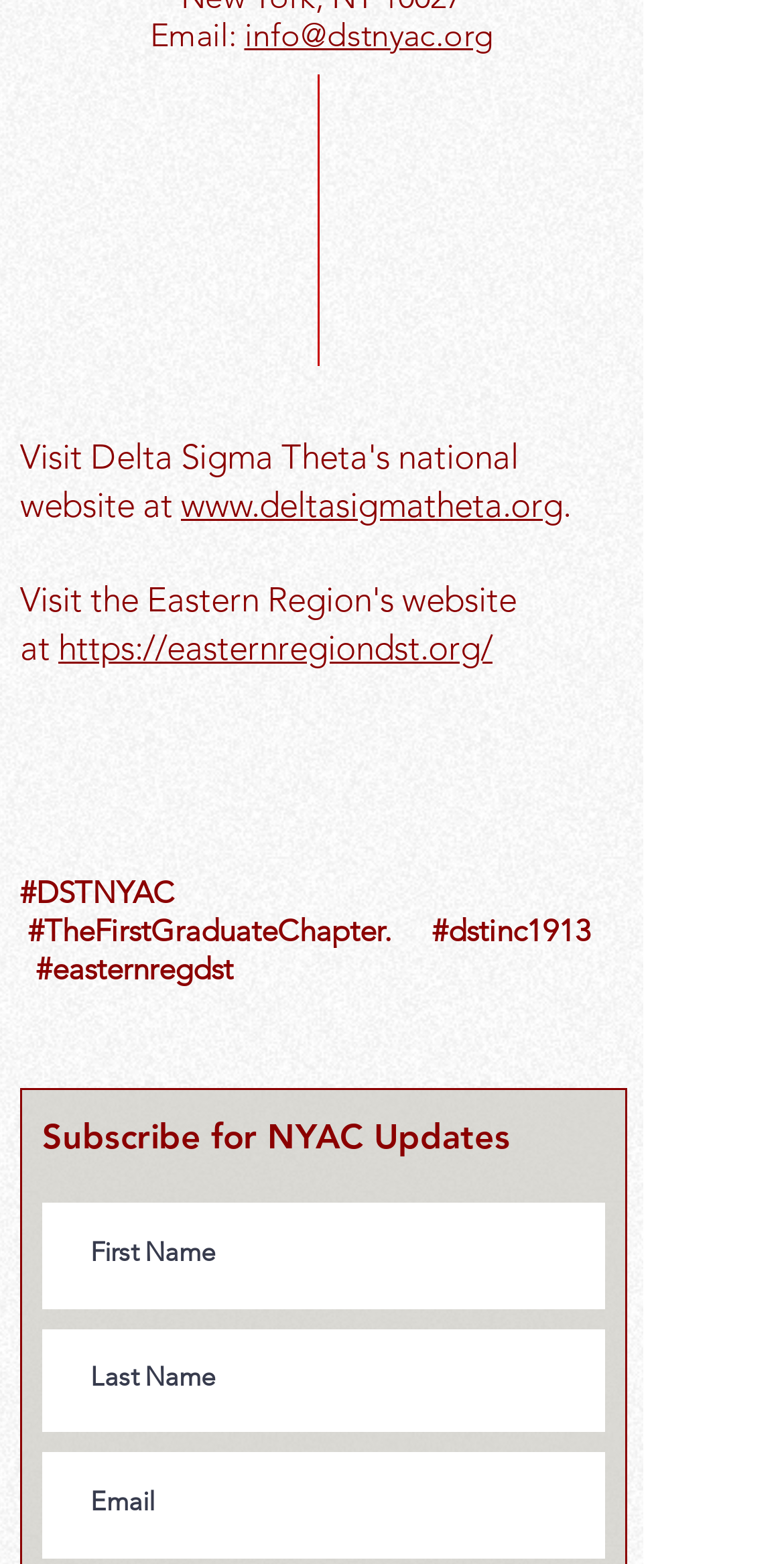Answer the following query concisely with a single word or phrase:
How many links are available on the webpage?

4